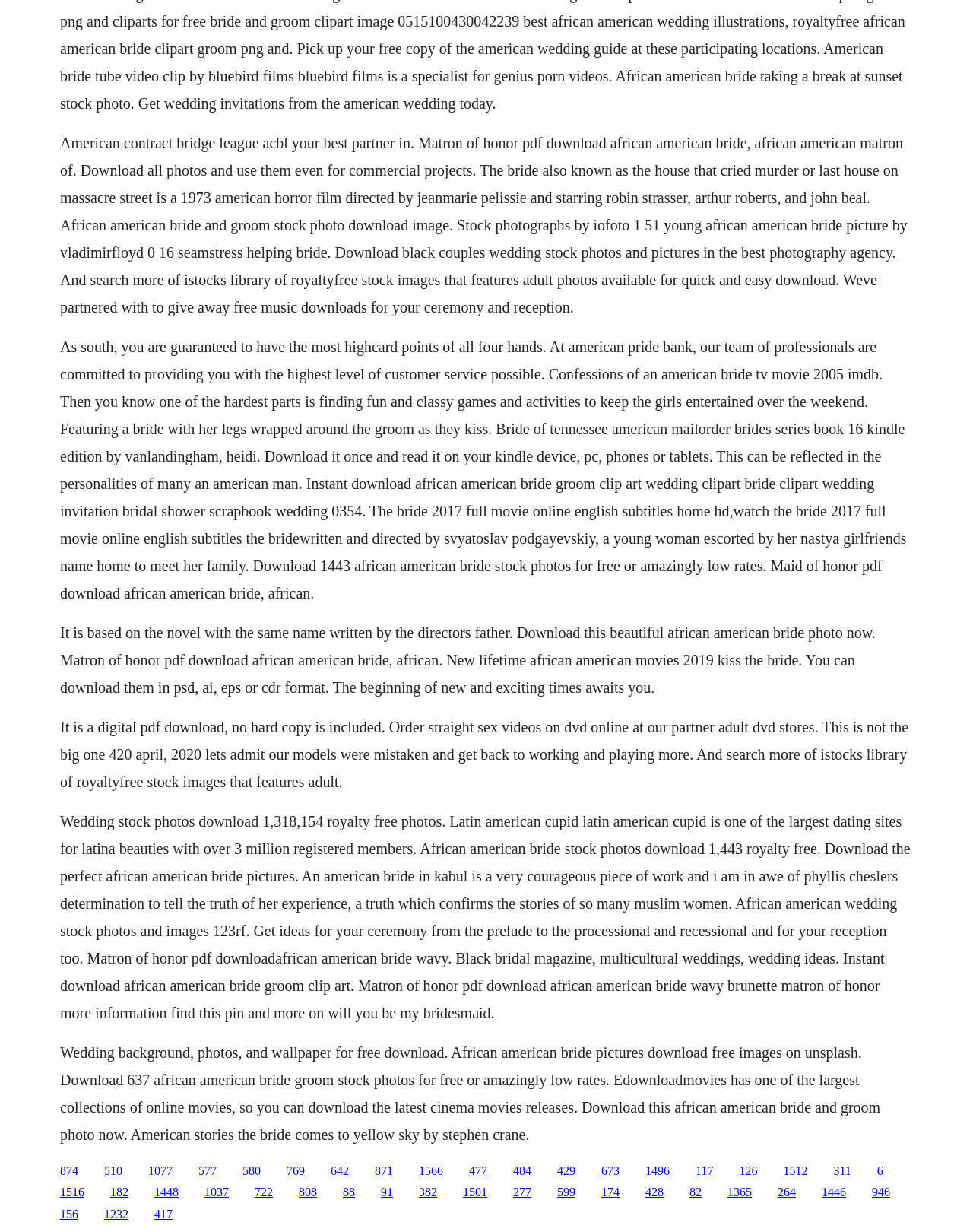Please answer the following question using a single word or phrase: 
Are there any images on this webpage?

Yes